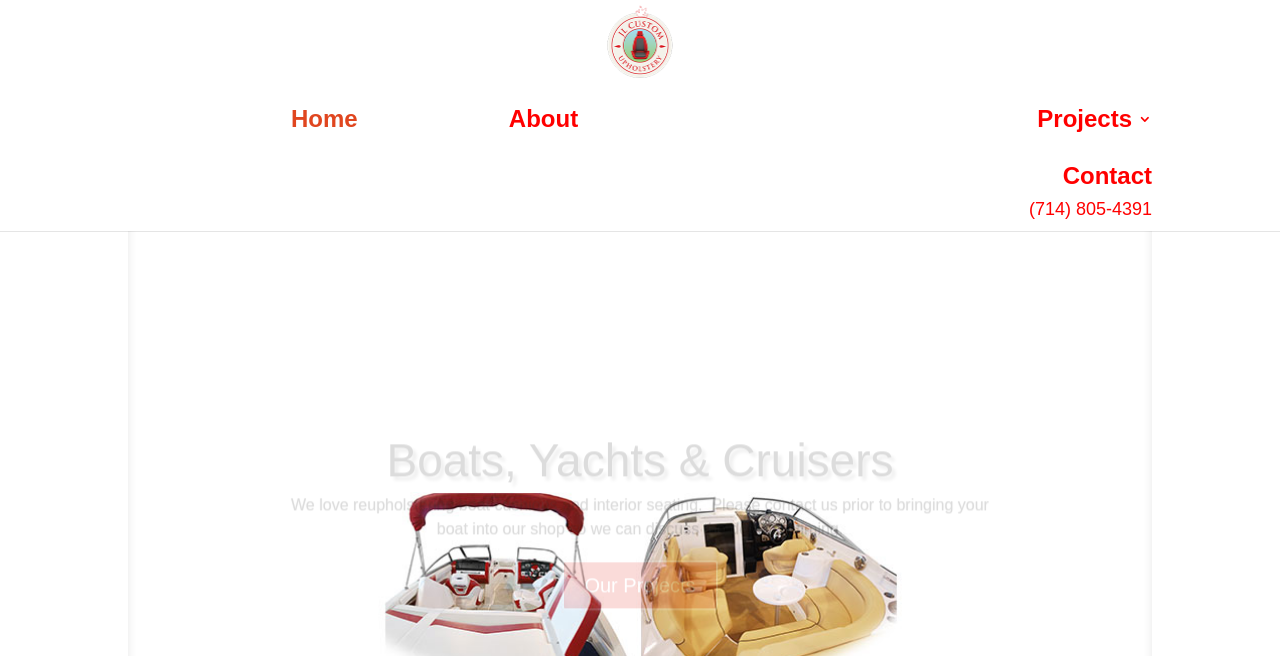Predict the bounding box for the UI component with the following description: "parent_node: (714) 805-4391".

[0.5, 0.006, 0.604, 0.235]